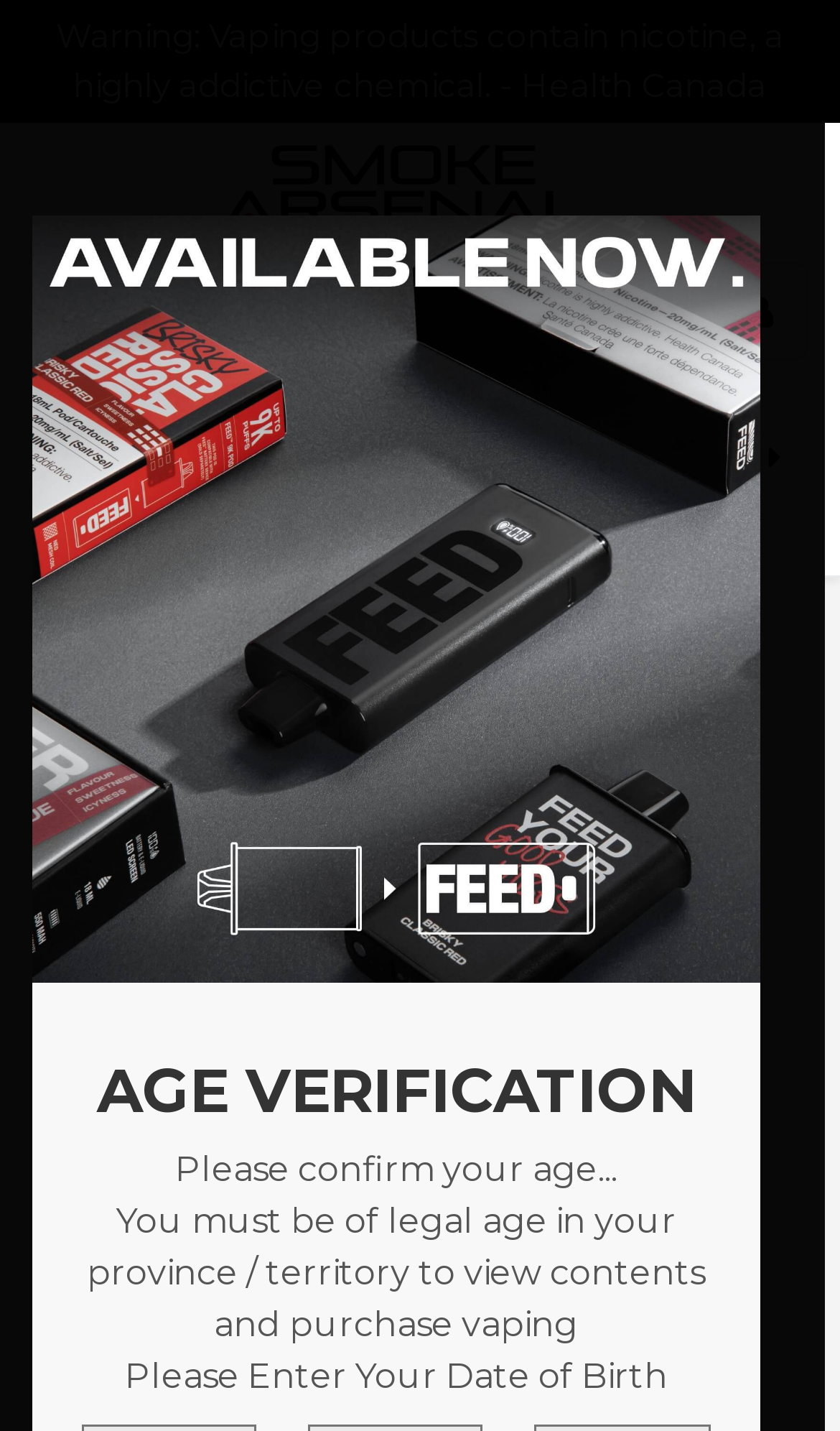Identify the bounding box coordinates of the clickable region to carry out the given instruction: "Search in the header".

[0.564, 0.184, 0.679, 0.252]